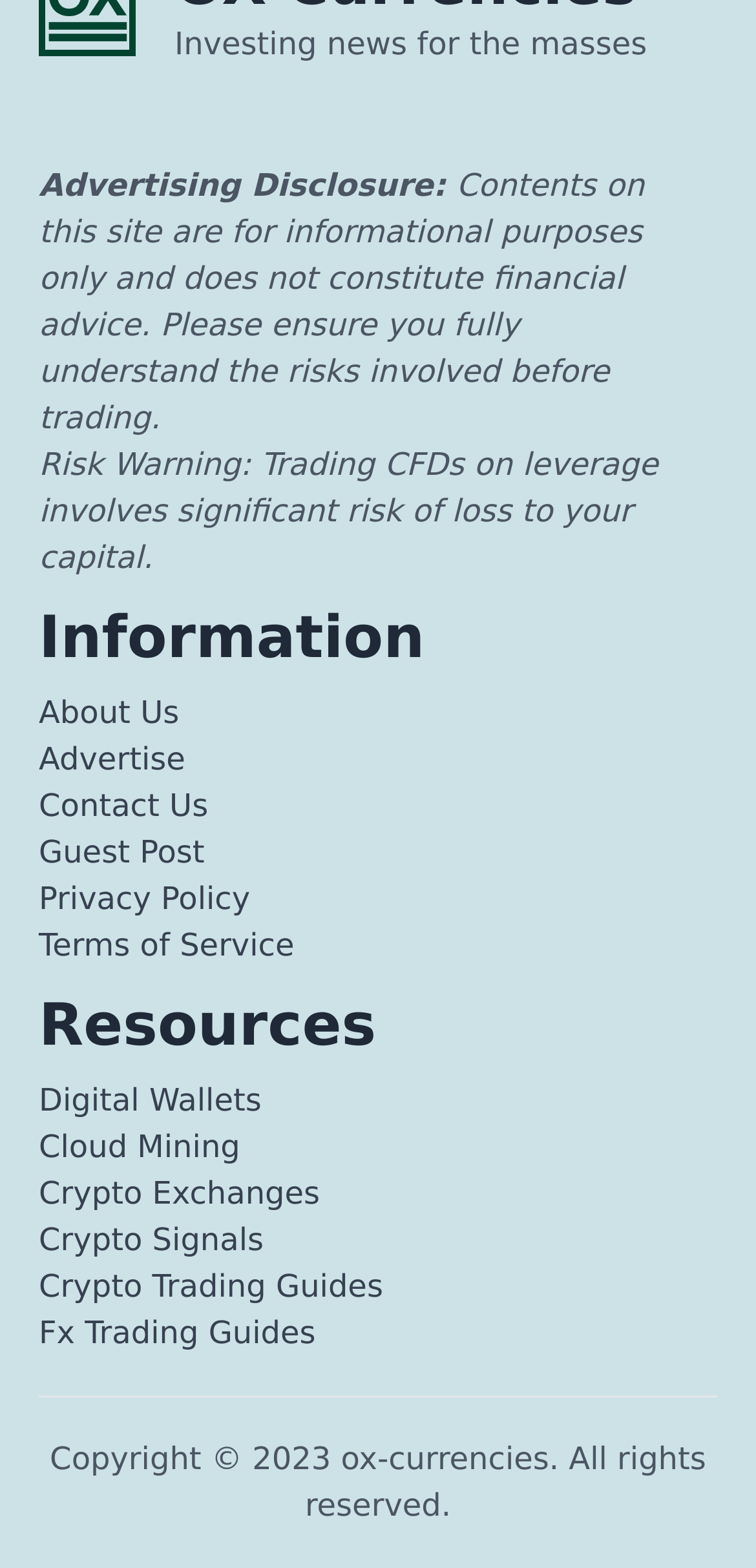Identify the bounding box coordinates of the region that needs to be clicked to carry out this instruction: "Click on Facebook". Provide these coordinates as four float numbers ranging from 0 to 1, i.e., [left, top, right, bottom].

[0.051, 0.058, 0.115, 0.089]